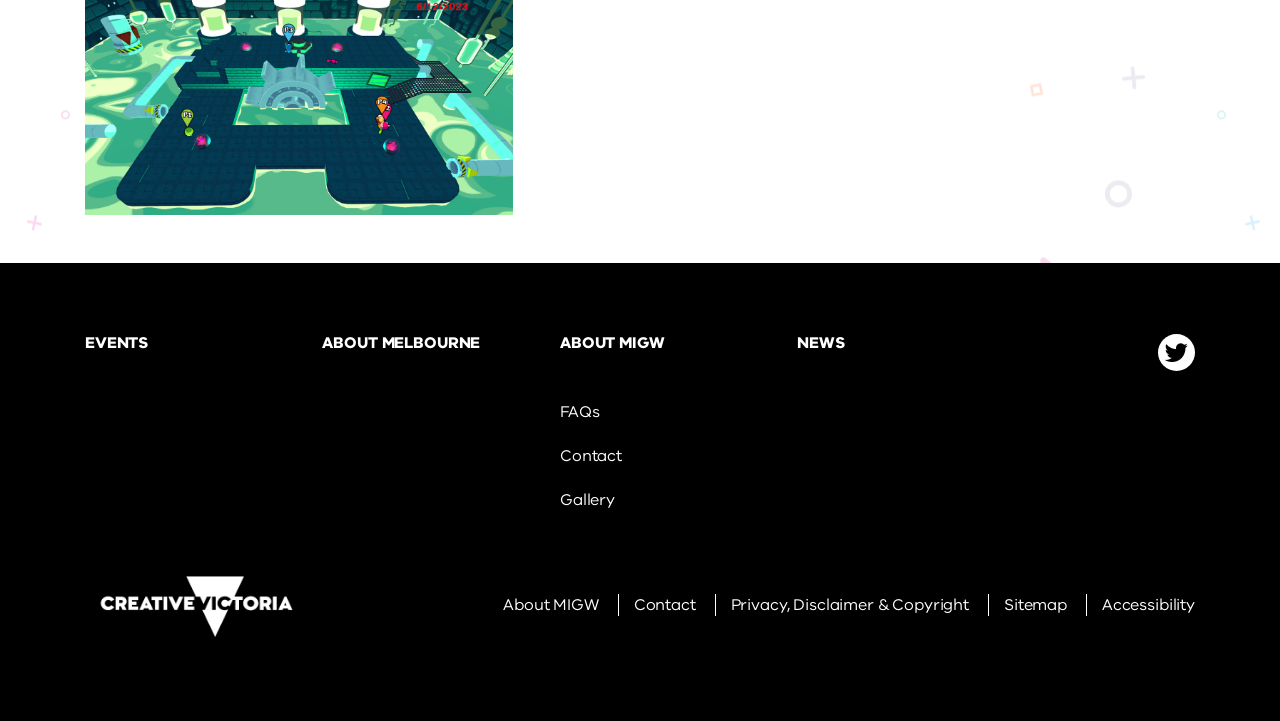How many social media links are on the webpage?
Using the image as a reference, answer the question with a short word or phrase.

1